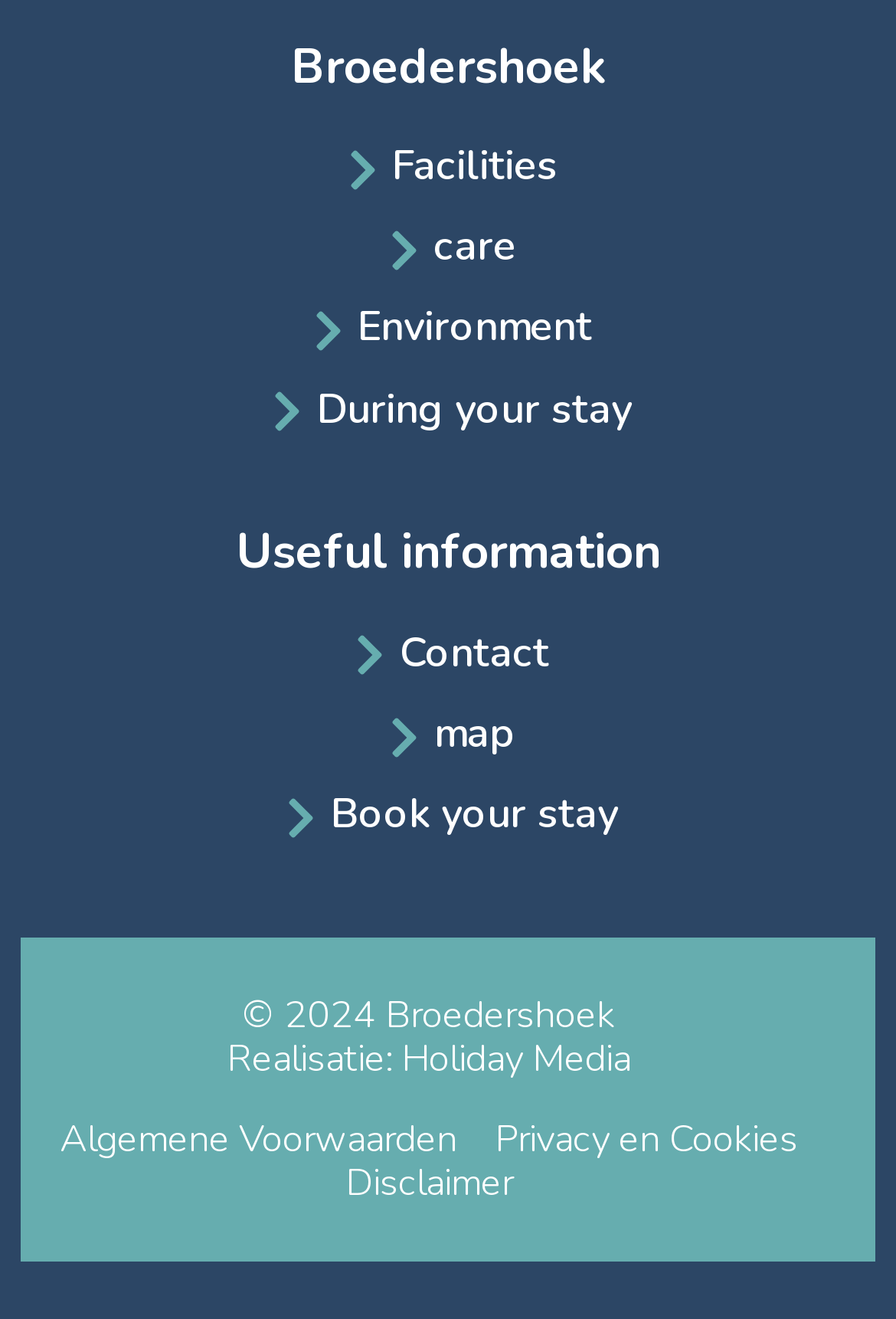Please specify the bounding box coordinates of the element that should be clicked to execute the given instruction: 'browse June 2023'. Ensure the coordinates are four float numbers between 0 and 1, expressed as [left, top, right, bottom].

None